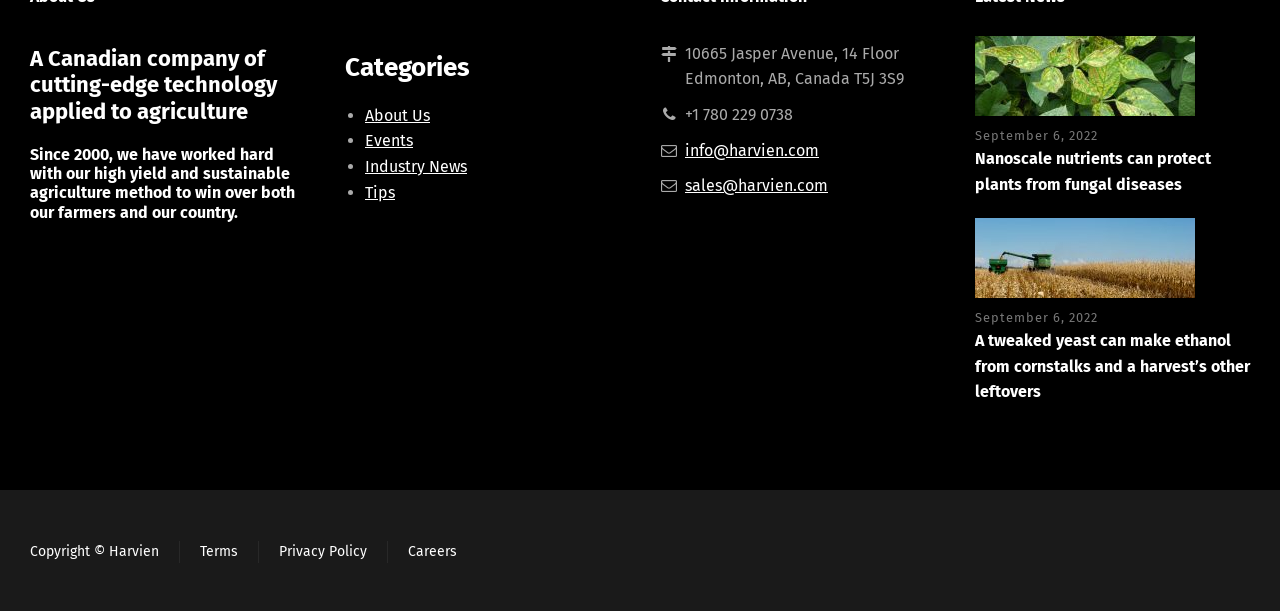Please find the bounding box coordinates of the element that you should click to achieve the following instruction: "View Industry News". The coordinates should be presented as four float numbers between 0 and 1: [left, top, right, bottom].

[0.285, 0.257, 0.365, 0.288]